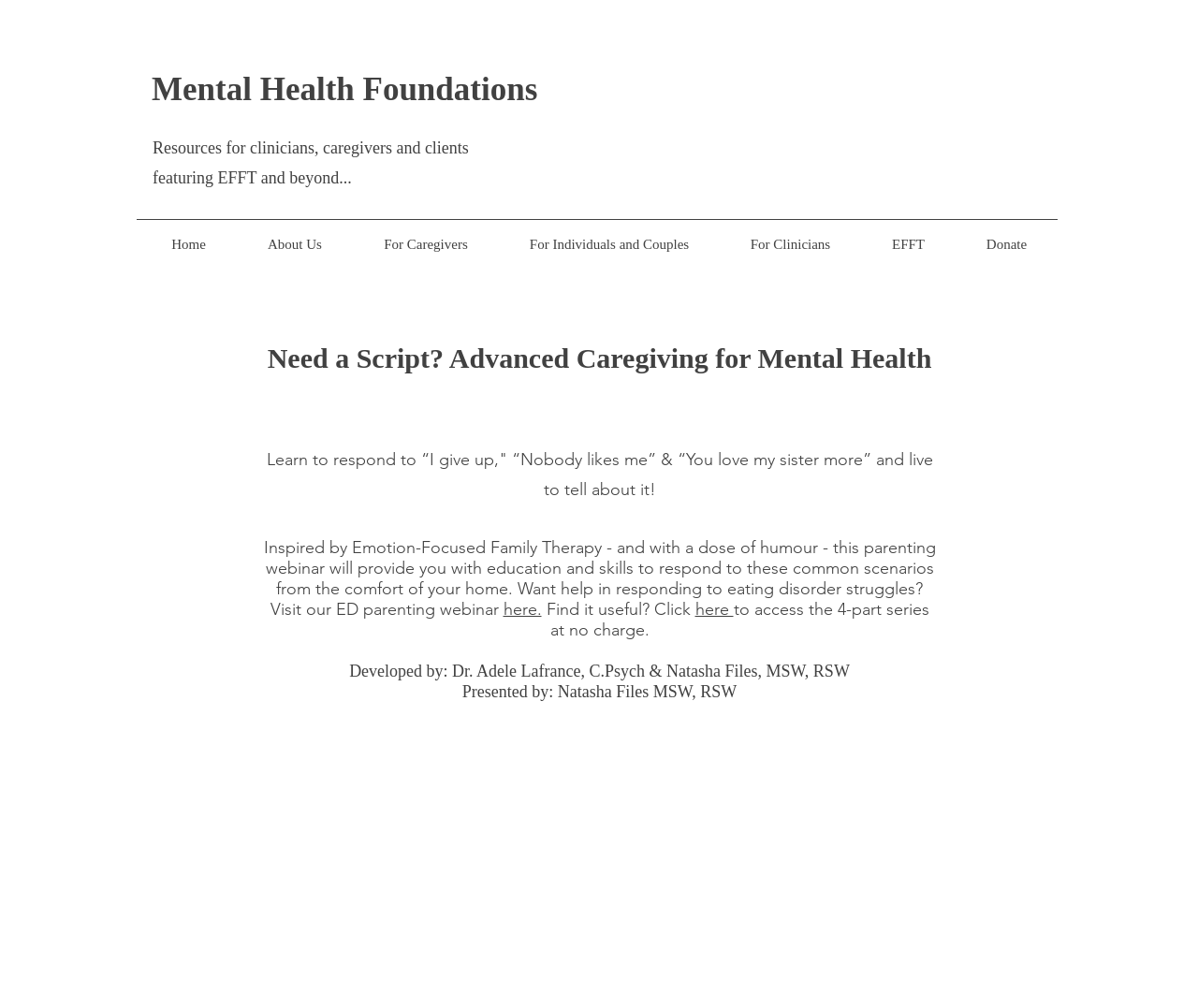Locate the bounding box coordinates of the area you need to click to fulfill this instruction: 'Click on the 'EFFT' link'. The coordinates must be in the form of four float numbers ranging from 0 to 1: [left, top, right, bottom].

[0.719, 0.225, 0.798, 0.26]